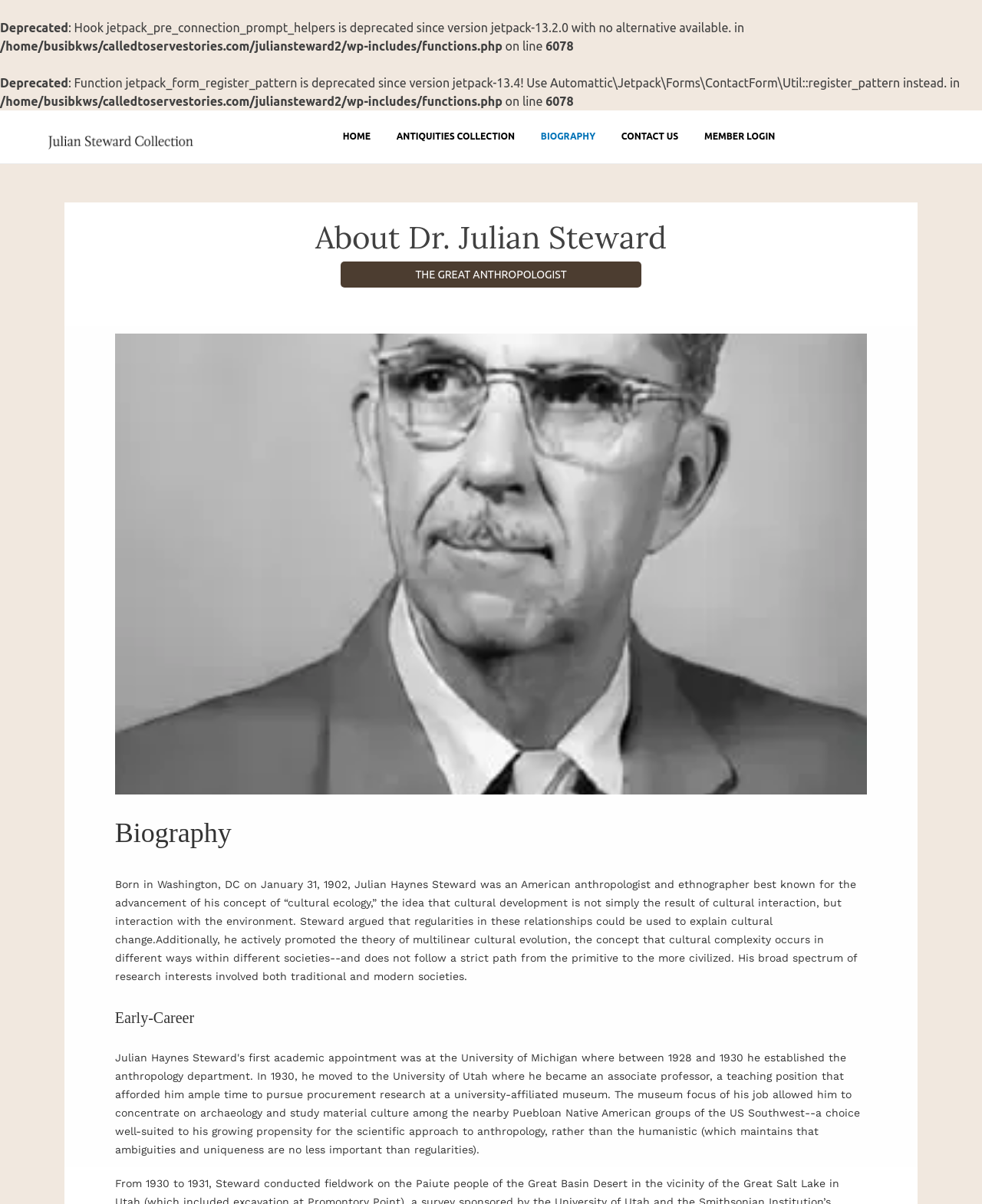Please mark the bounding box coordinates of the area that should be clicked to carry out the instruction: "Click on the 'BIOGRAPHY' link".

[0.539, 0.101, 0.618, 0.125]